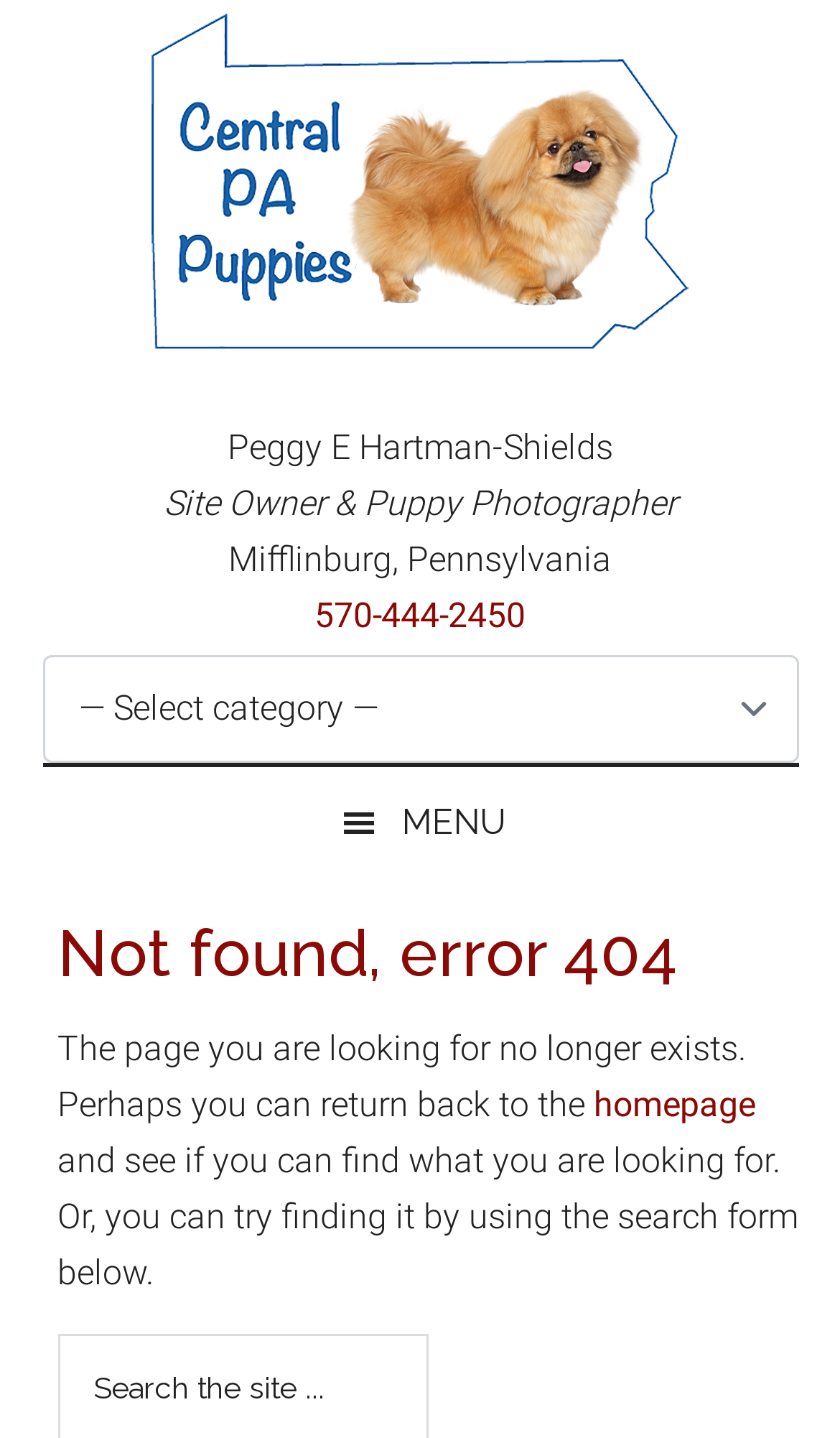What can the user do if the page they are looking for no longer exists?
By examining the image, provide a one-word or phrase answer.

Return back to the homepage